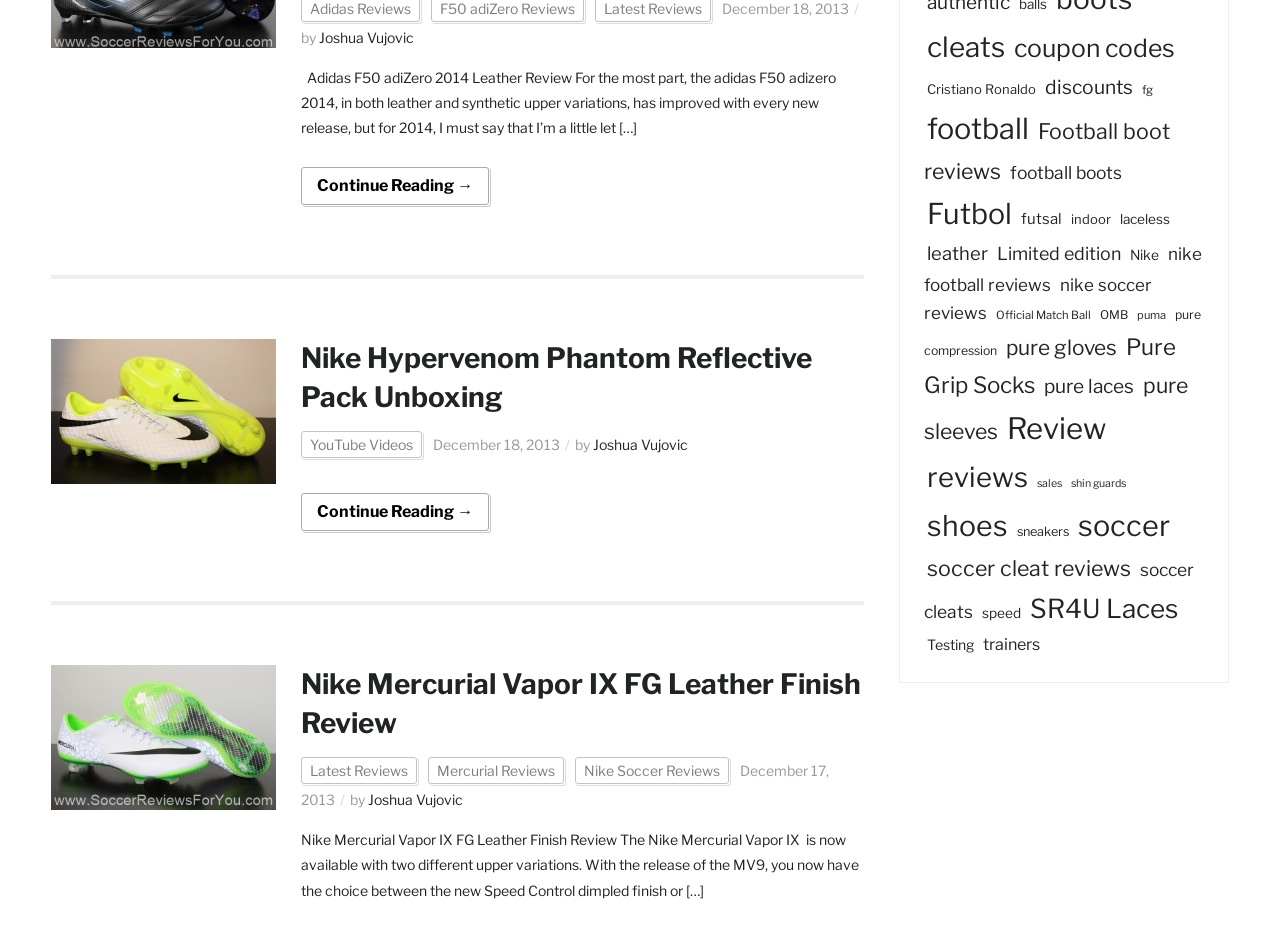Specify the bounding box coordinates (top-left x, top-left y, bottom-right x, bottom-right y) of the UI element in the screenshot that matches this description: SIPC

None